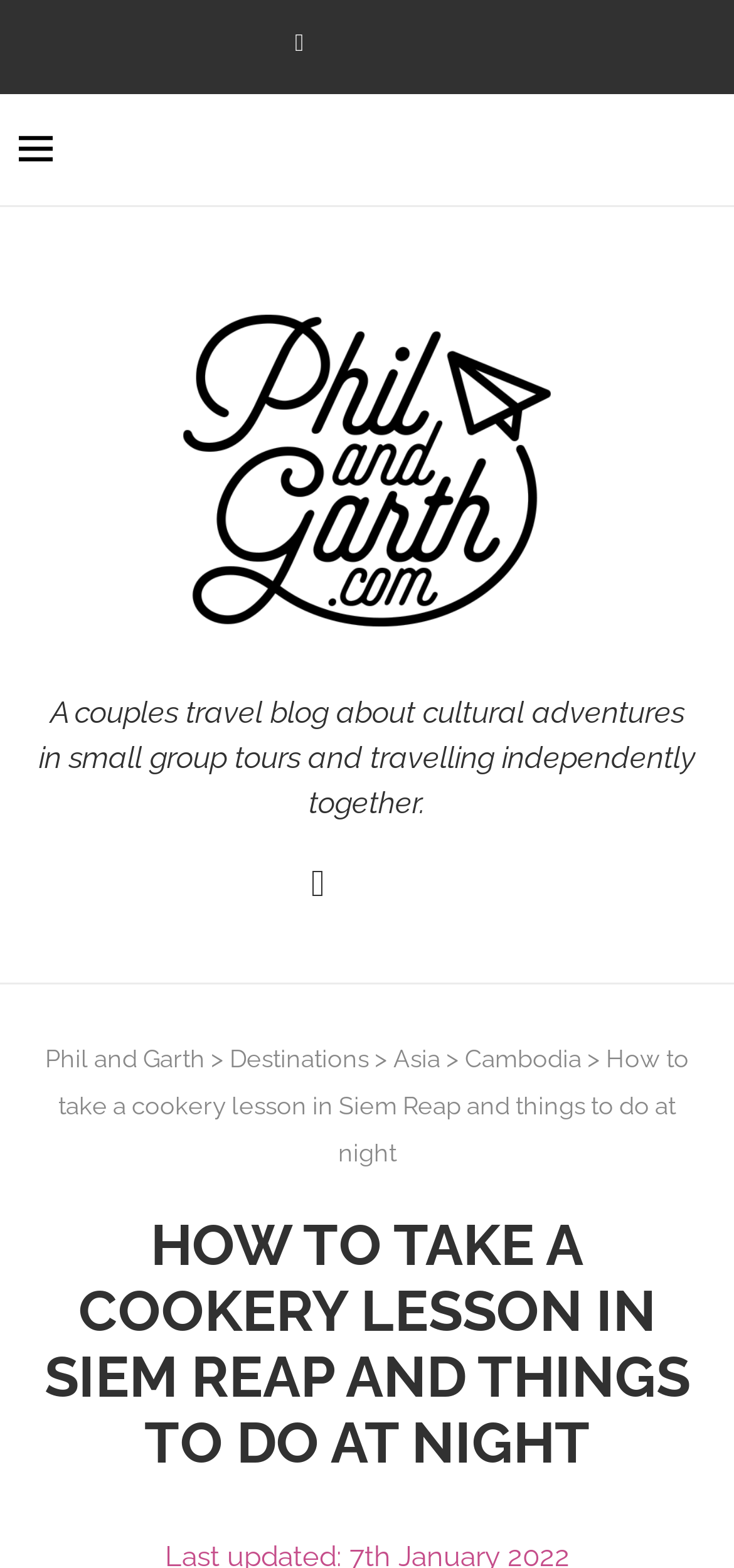Locate the bounding box coordinates of the region to be clicked to comply with the following instruction: "visit Facebook". The coordinates must be four float numbers between 0 and 1, in the form [left, top, right, bottom].

[0.402, 0.018, 0.414, 0.037]